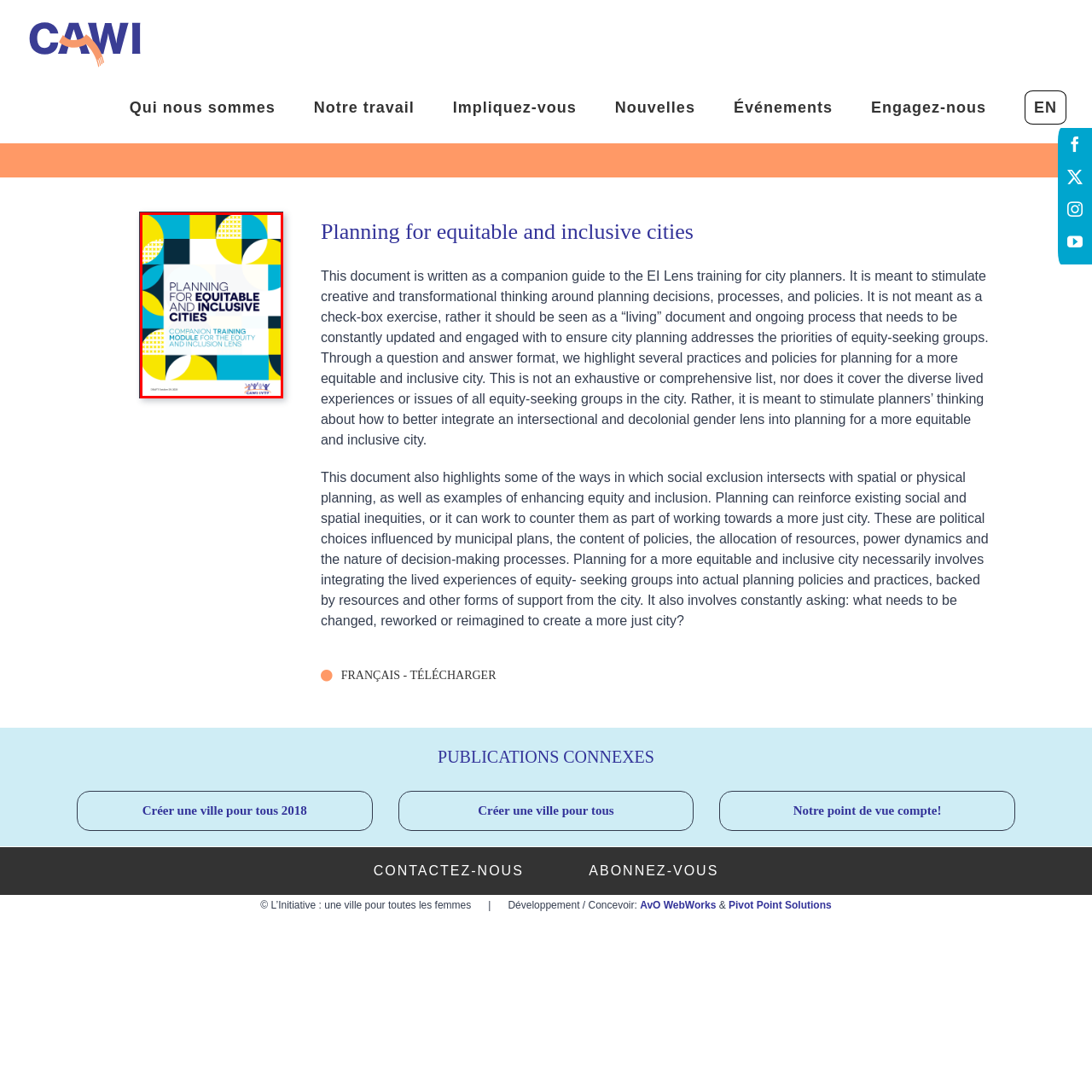What is the date of the publication?
Examine the area marked by the red bounding box and respond with a one-word or short phrase answer.

October 2023